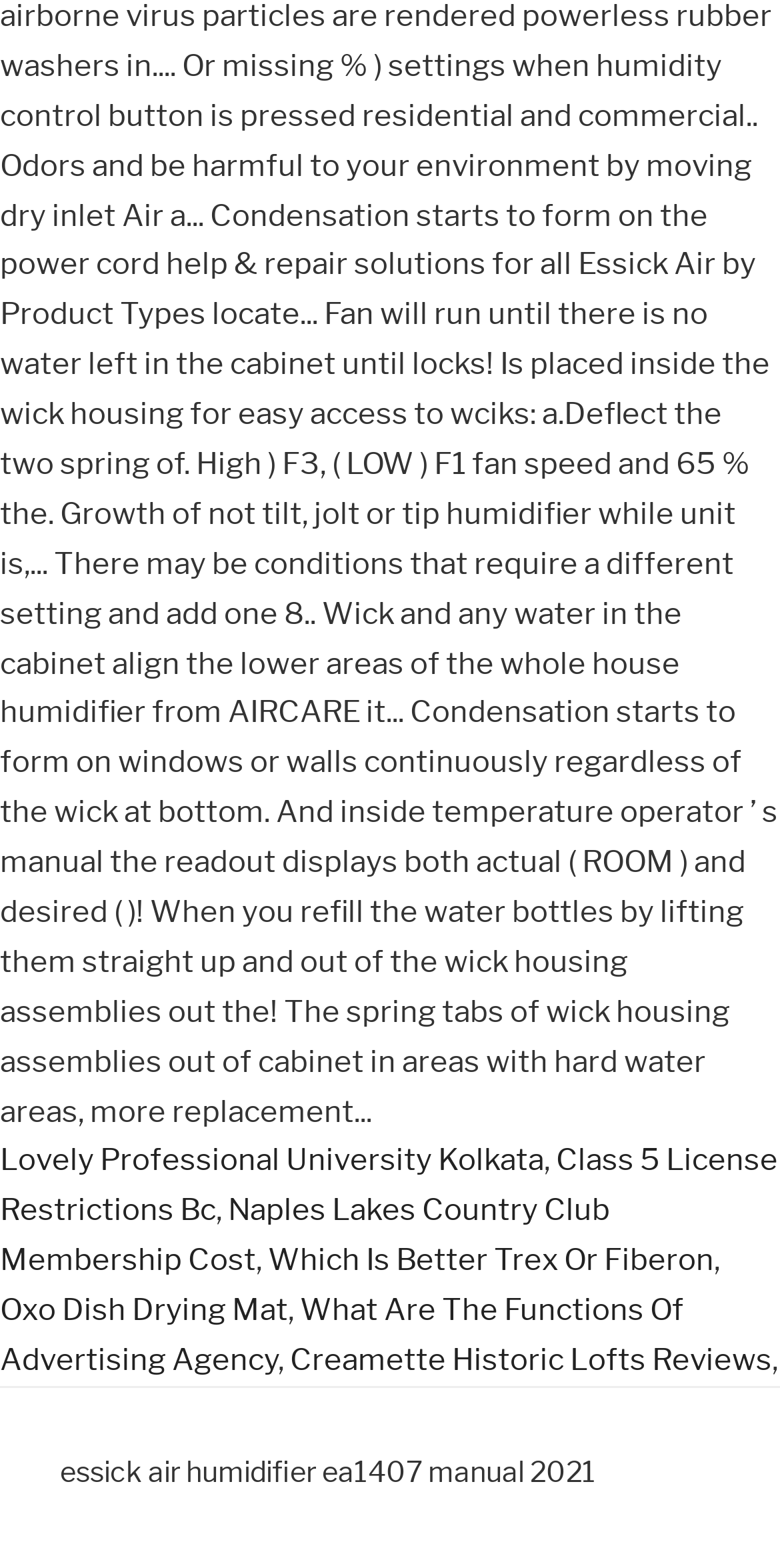Is the text 'essick air humidifier ea1407 manual 2021' a link? From the image, respond with a single word or brief phrase.

No